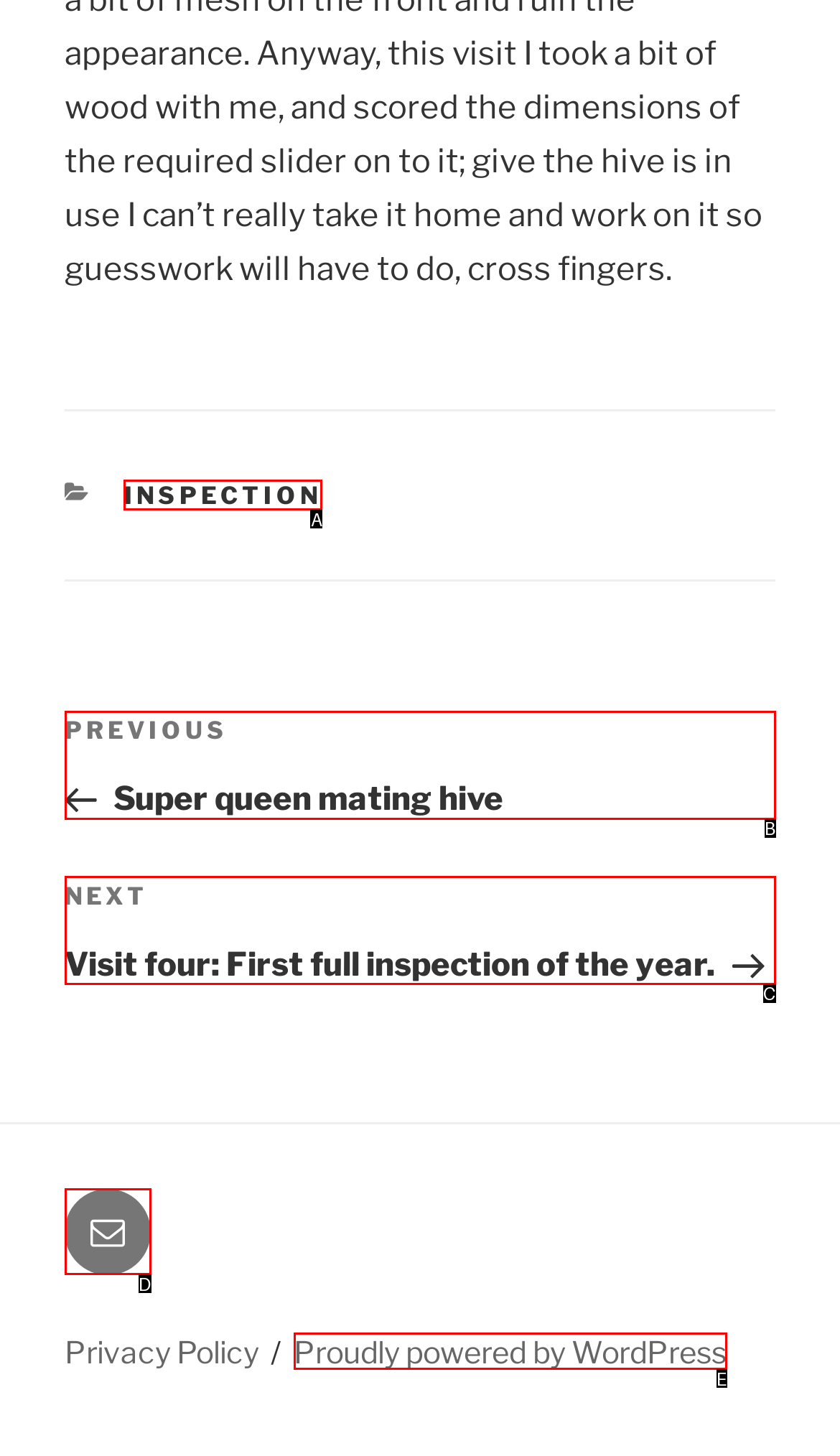With the description: Inspection, find the option that corresponds most closely and answer with its letter directly.

A